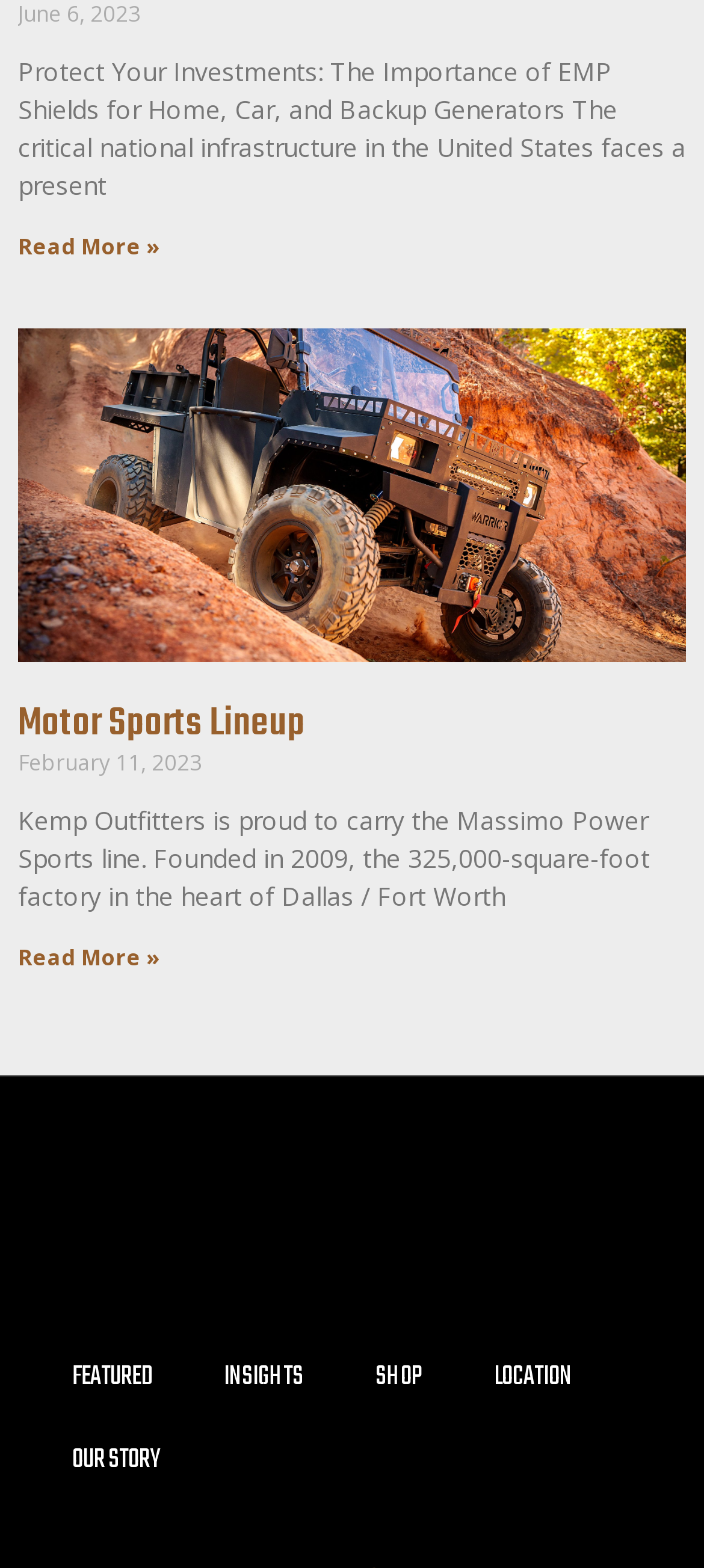Based on the element description, predict the bounding box coordinates (top-left x, top-left y, bottom-right x, bottom-right y) for the UI element in the screenshot: Location

[0.651, 0.853, 0.864, 0.906]